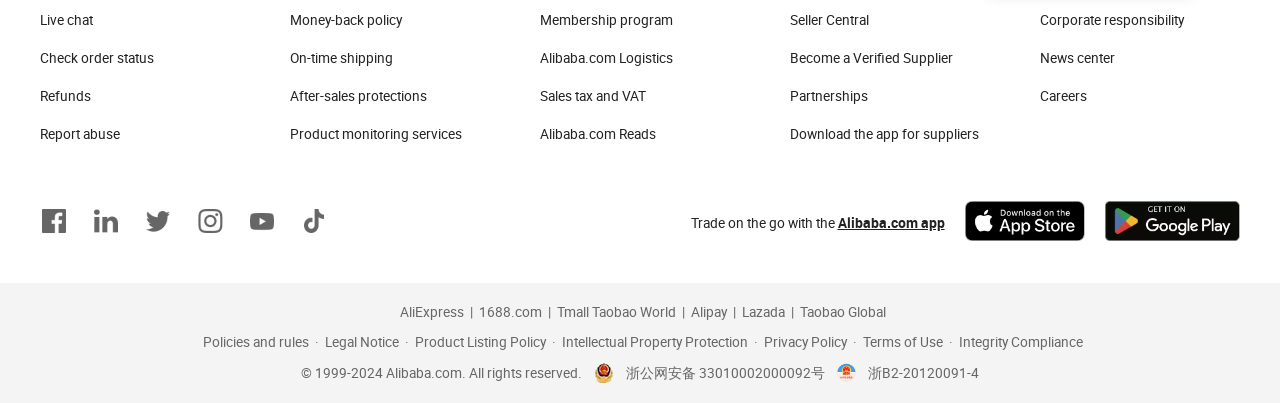Pinpoint the bounding box coordinates of the clickable area necessary to execute the following instruction: "Trade on the go with the Alibaba.com app". The coordinates should be given as four float numbers between 0 and 1, namely [left, top, right, bottom].

[0.654, 0.528, 0.738, 0.575]